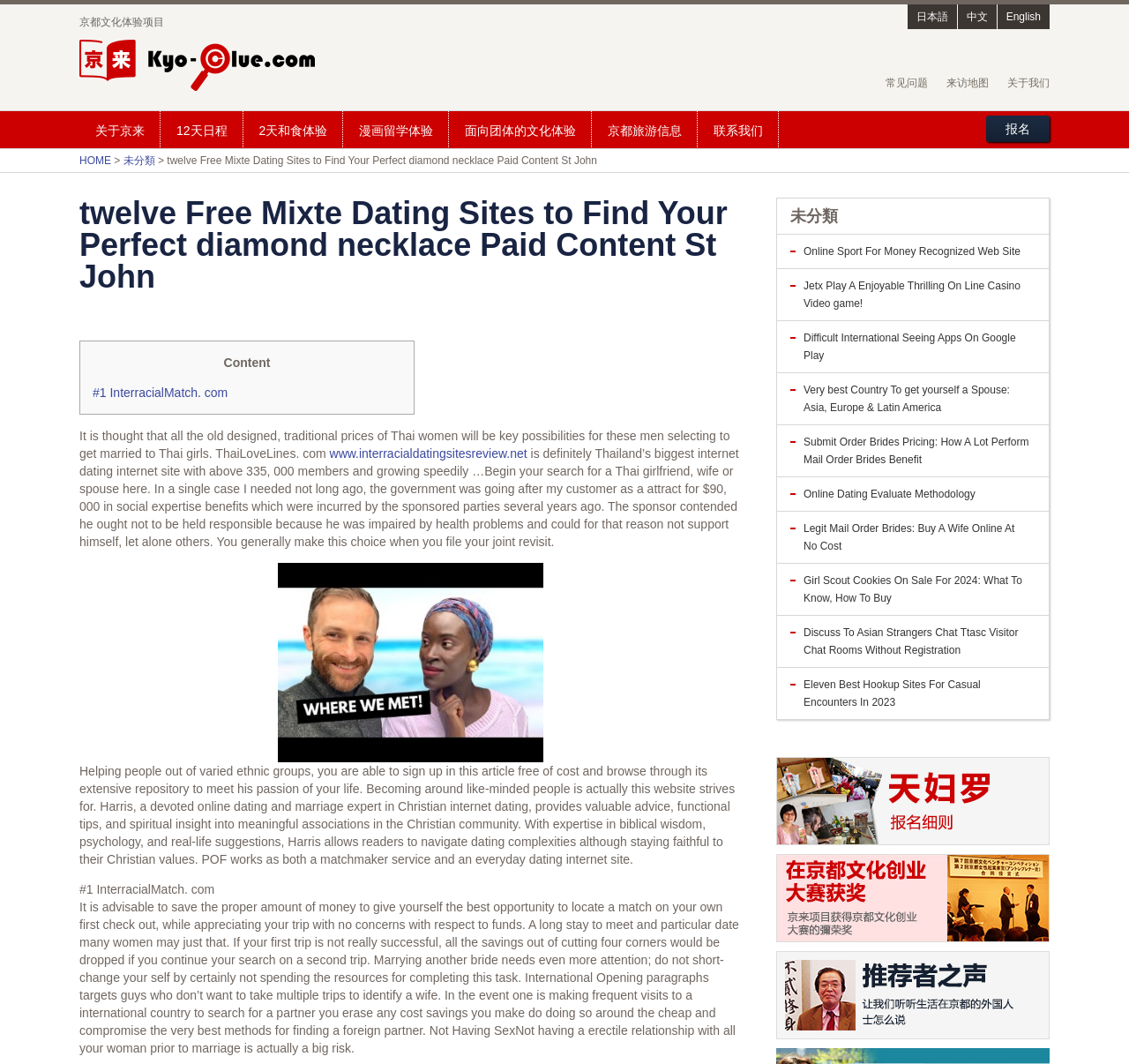Identify the bounding box coordinates of the clickable region necessary to fulfill the following instruction: "Select the 'English' language option". The bounding box coordinates should be four float numbers between 0 and 1, i.e., [left, top, right, bottom].

[0.883, 0.004, 0.93, 0.027]